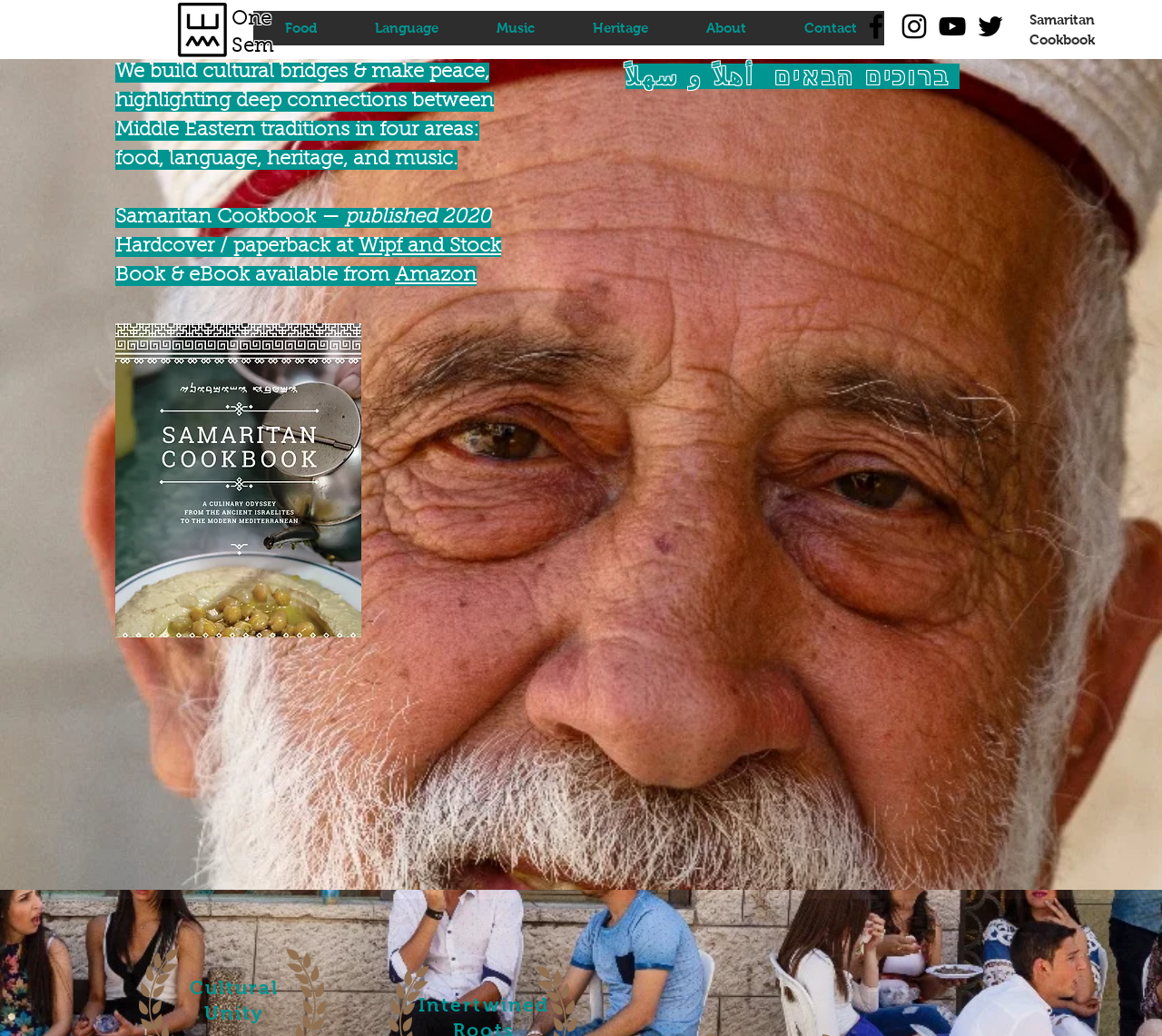Create a detailed summary of all the visual and textual information on the webpage.

This webpage is about One Semitistan, a cultural bridge-building organization focused on Middle Eastern traditions. At the top left, there is a logo of One Semitistan. Next to it, a navigation menu is situated, featuring links to different sections of the website, including Food, Language, Music, Heritage, About, and Contact.

Below the navigation menu, a social bar is located, containing links to the organization's social media profiles, including Facebook, Instagram, YouTube, and Twitter, each represented by its respective icon.

The main content of the webpage is divided into two sections. On the left, there is a section dedicated to the Samaritan Cookbook, featuring a heading with the title of the book. Below the heading, a brief description of the organization's mission is provided, followed by details about the cookbook, including its publication year and availability on different platforms, such as Wipf and Stock and Amazon.

On the right side of the webpage, there is a section with a heading in multiple languages, including Hebrew and Arabic, which translates to "Welcome". Below this heading, there is a large image of the cookbook cover. At the bottom of the webpage, there are two headings, "Cultural" and "Unity", situated next to each other.

Overall, the webpage has a clean and organized structure, with clear headings and concise text, making it easy to navigate and understand the content.